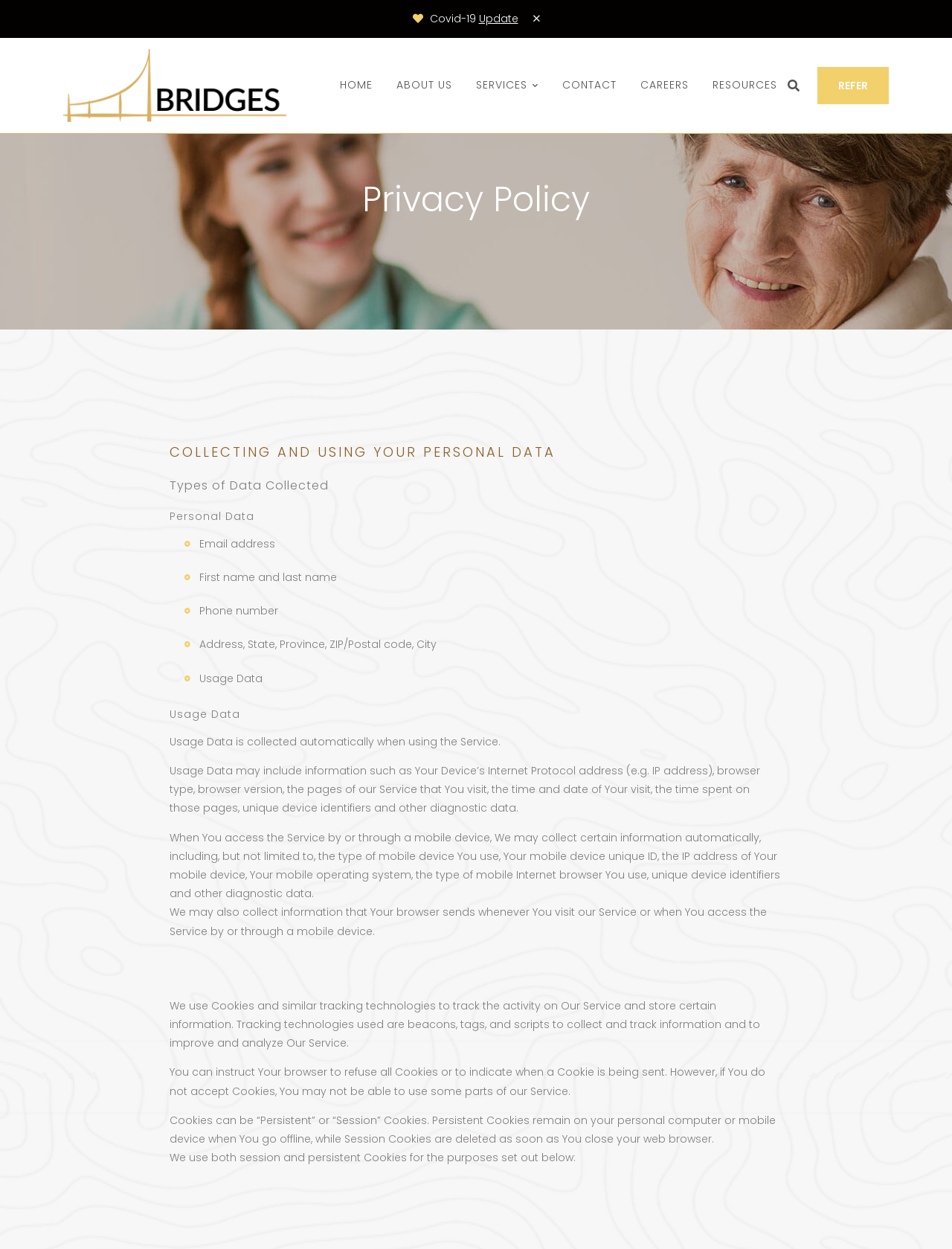What is the category of Cookies used for necessary purposes?
Please respond to the question with a detailed and thorough explanation.

I determined the answer by looking at the heading 'Necessary / Essential Cookies' which suggests that it is a category of Cookies used for necessary purposes.